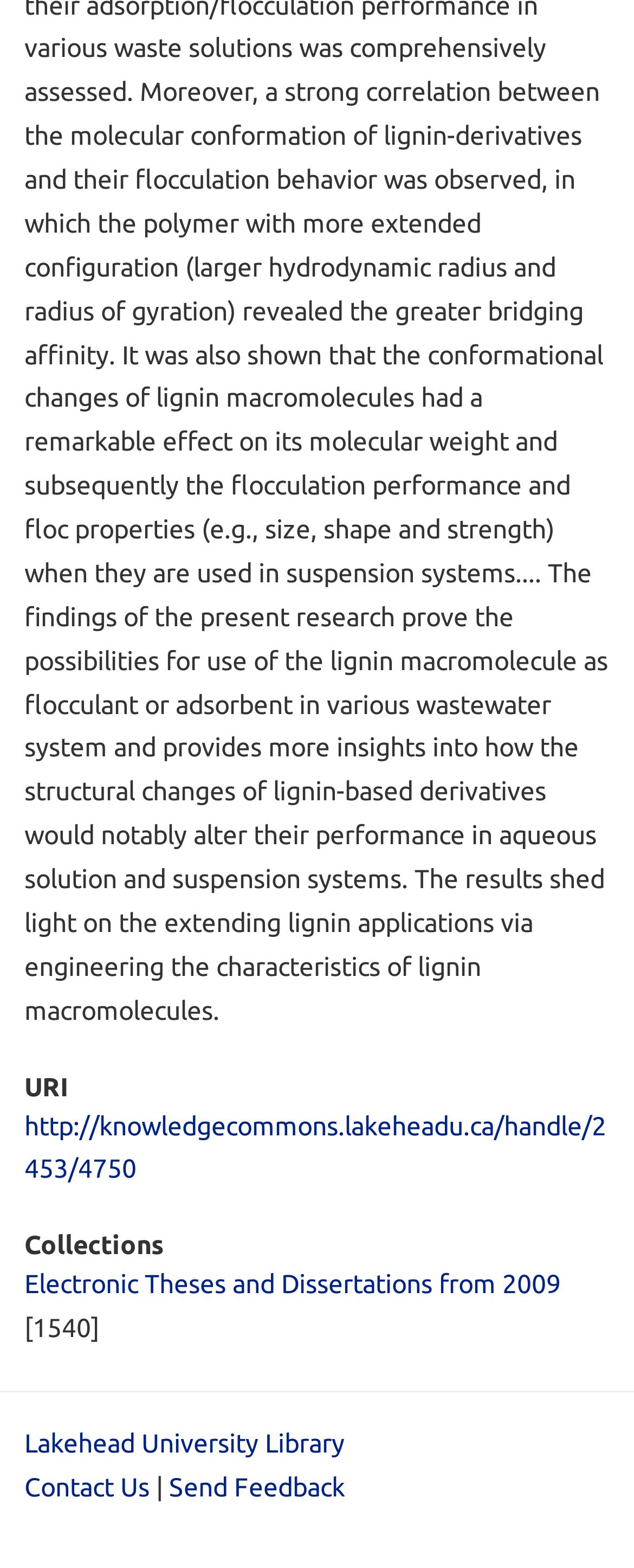Provide a brief response using a word or short phrase to this question:
What is the URL of the URI?

http://knowledgecommons.lakeheadu.ca/handle/2453/4750